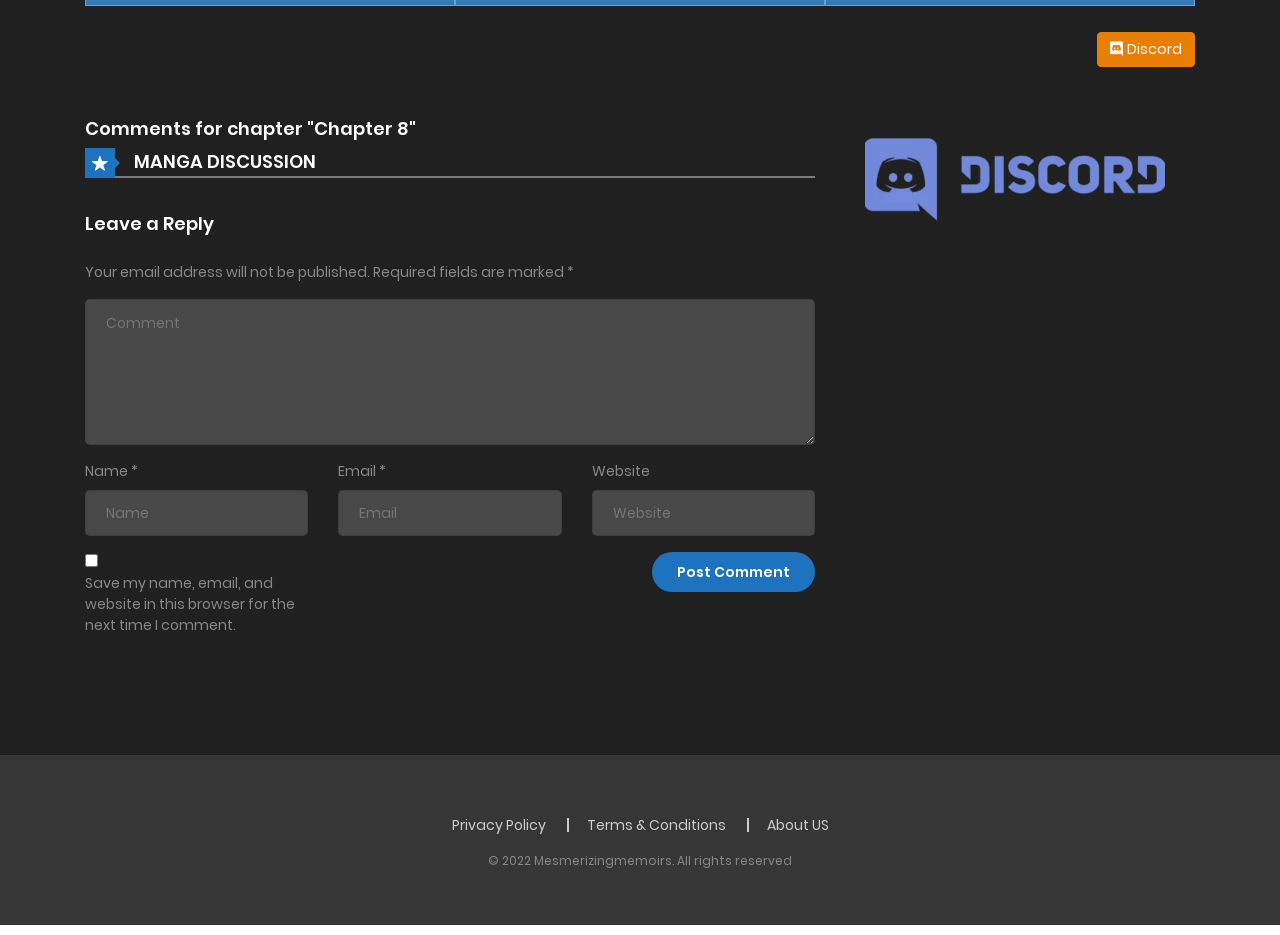Please predict the bounding box coordinates of the element's region where a click is necessary to complete the following instruction: "Enter your name". The coordinates should be represented by four float numbers between 0 and 1, i.e., [left, top, right, bottom].

[0.066, 0.524, 0.241, 0.573]